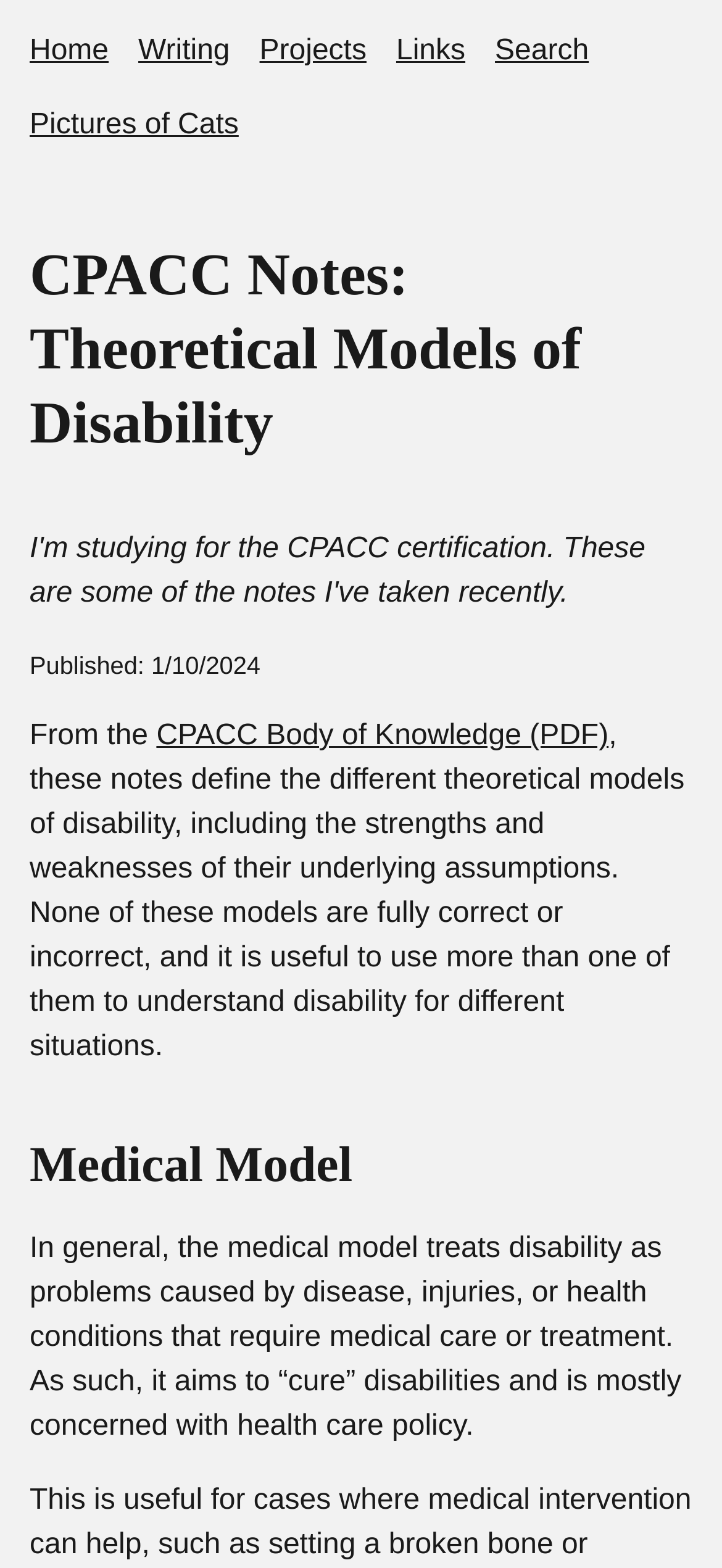Locate the coordinates of the bounding box for the clickable region that fulfills this instruction: "read about medical model".

[0.506, 0.725, 0.541, 0.76]